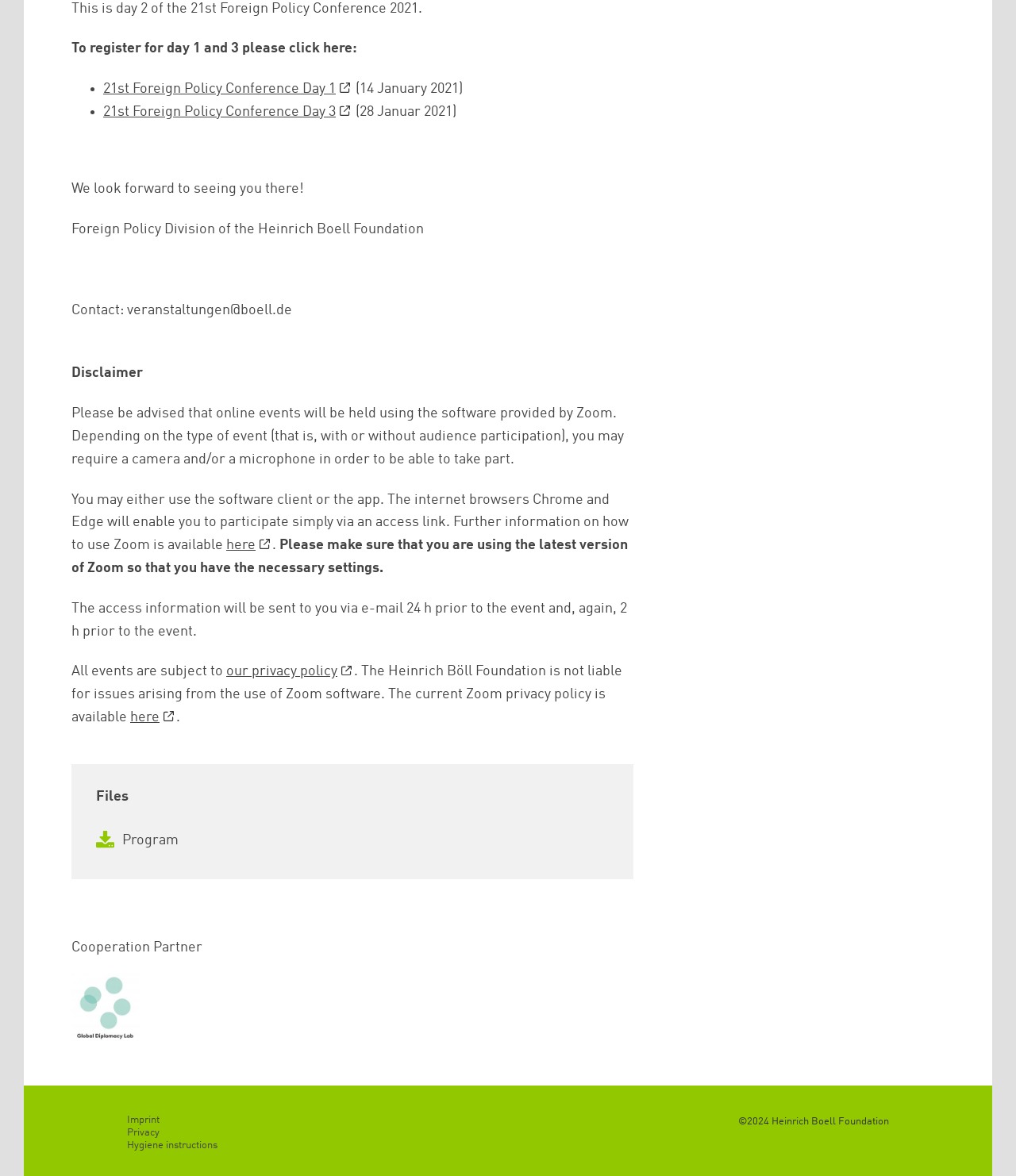What is the name of the foundation organizing the event?
Please give a detailed answer to the question using the information shown in the image.

I found the answer by reading the text that says 'Foreign Policy Division of the Heinrich Boell Foundation'.